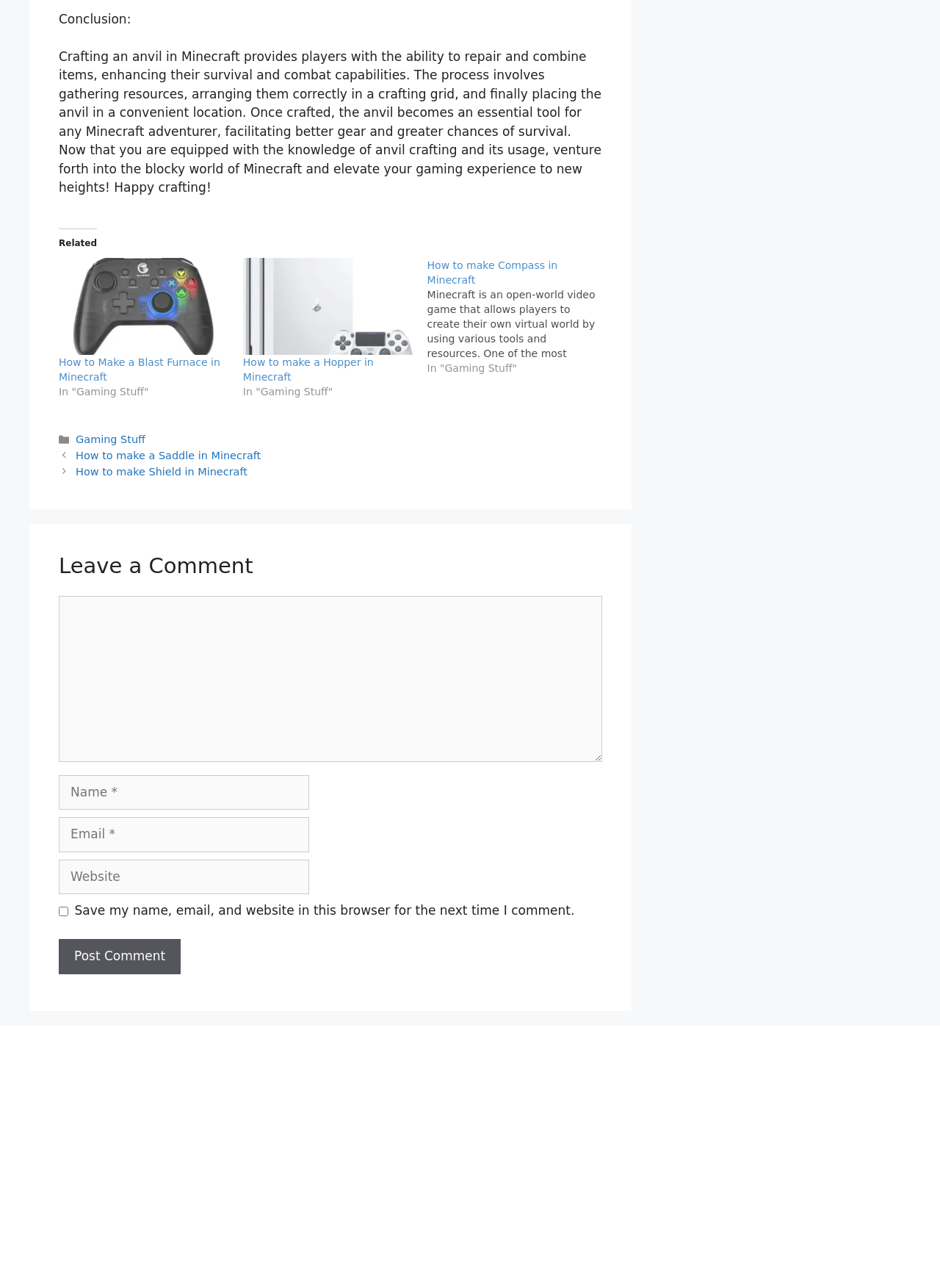How many textboxes are there in the comment section?
Your answer should be a single word or phrase derived from the screenshot.

4